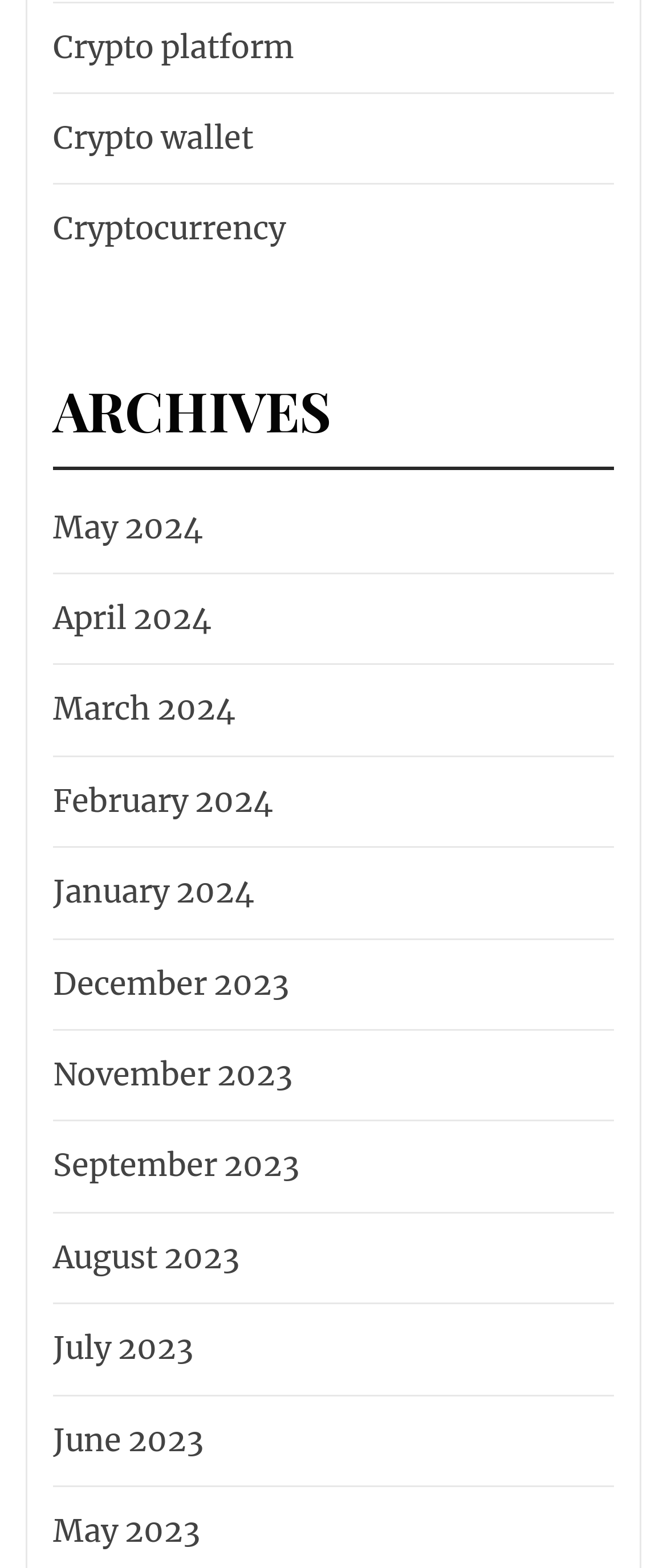Identify the bounding box coordinates for the UI element described by the following text: "Crypto platform". Provide the coordinates as four float numbers between 0 and 1, in the format [left, top, right, bottom].

[0.067, 0.013, 0.441, 0.048]